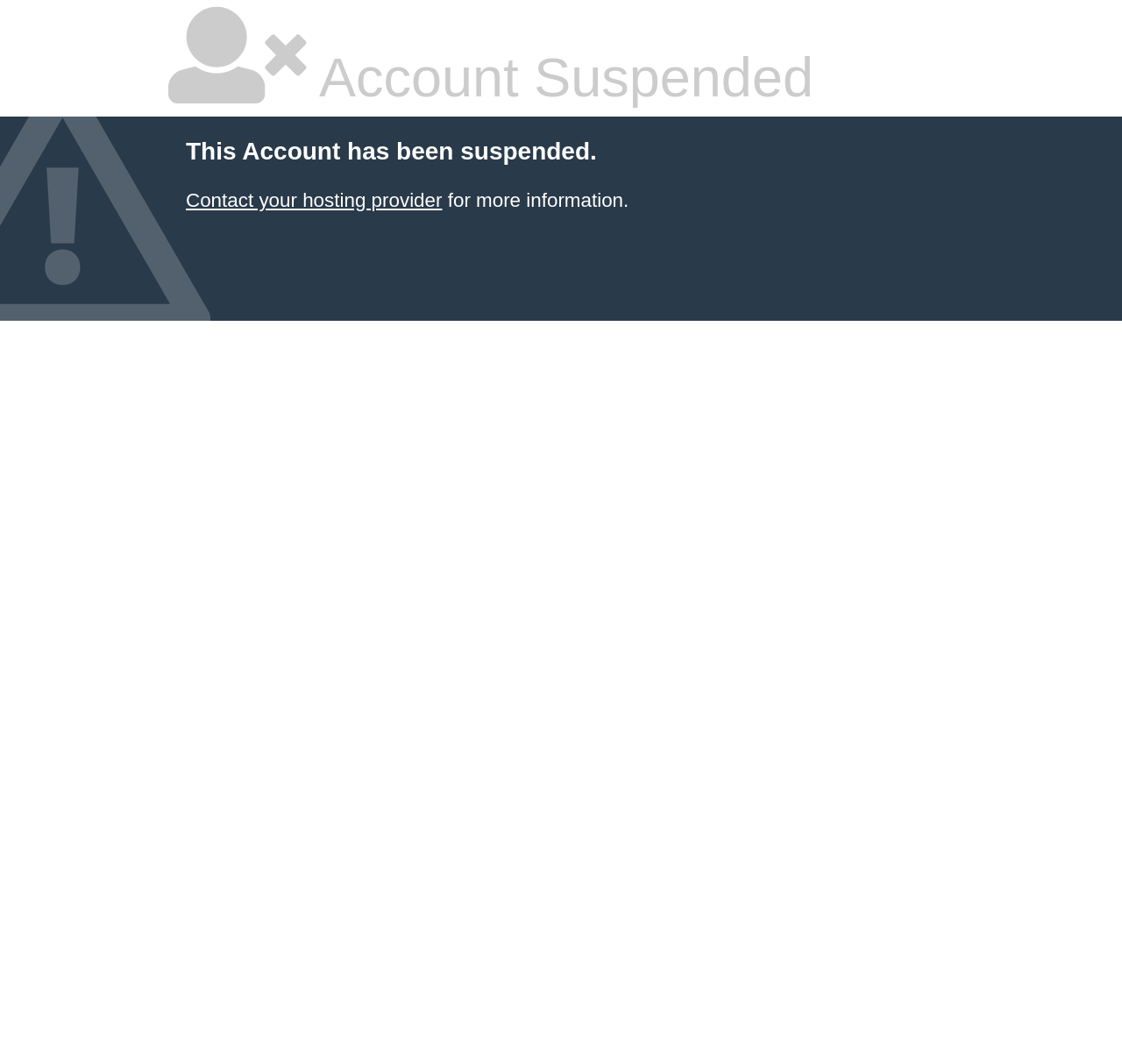Predict the bounding box coordinates for the UI element described as: "title="Share this post on Twitter!"". The coordinates should be four float numbers between 0 and 1, presented as [left, top, right, bottom].

None